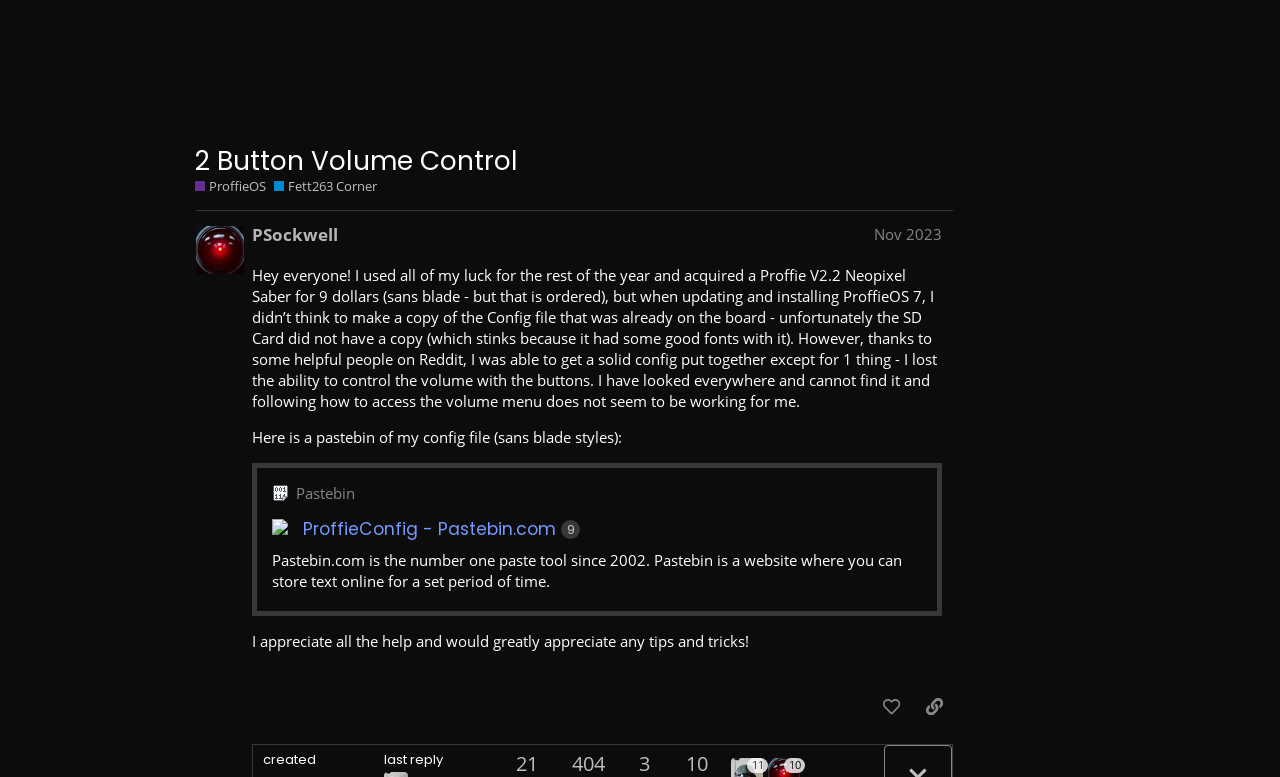Use a single word or phrase to answer the question: How many quotes are there in the post with ID 20?

2